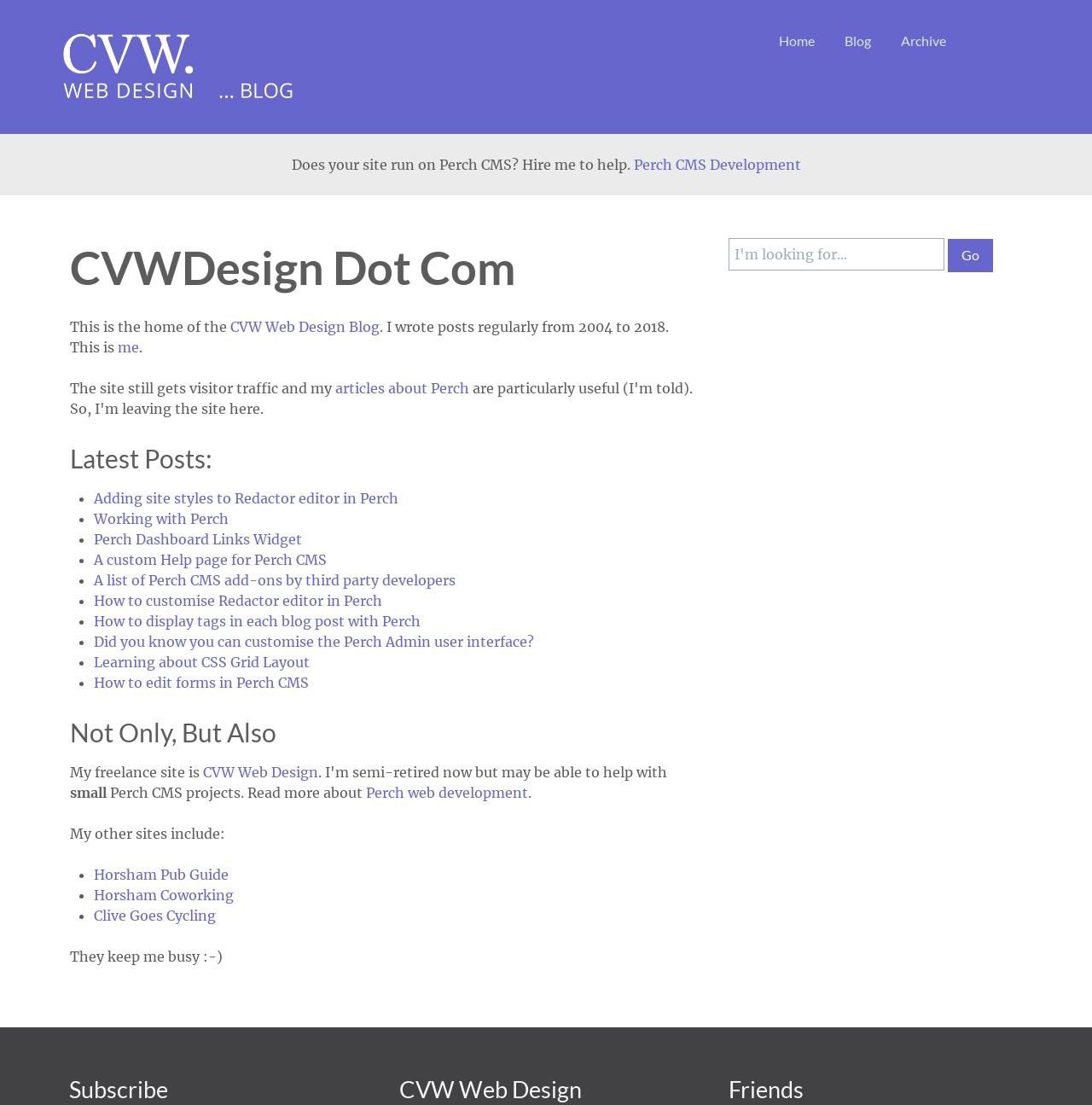Identify the bounding box coordinates necessary to click and complete the given instruction: "Read the latest post about 'Adding site styles to Redactor editor in Perch'".

[0.086, 0.443, 0.365, 0.459]